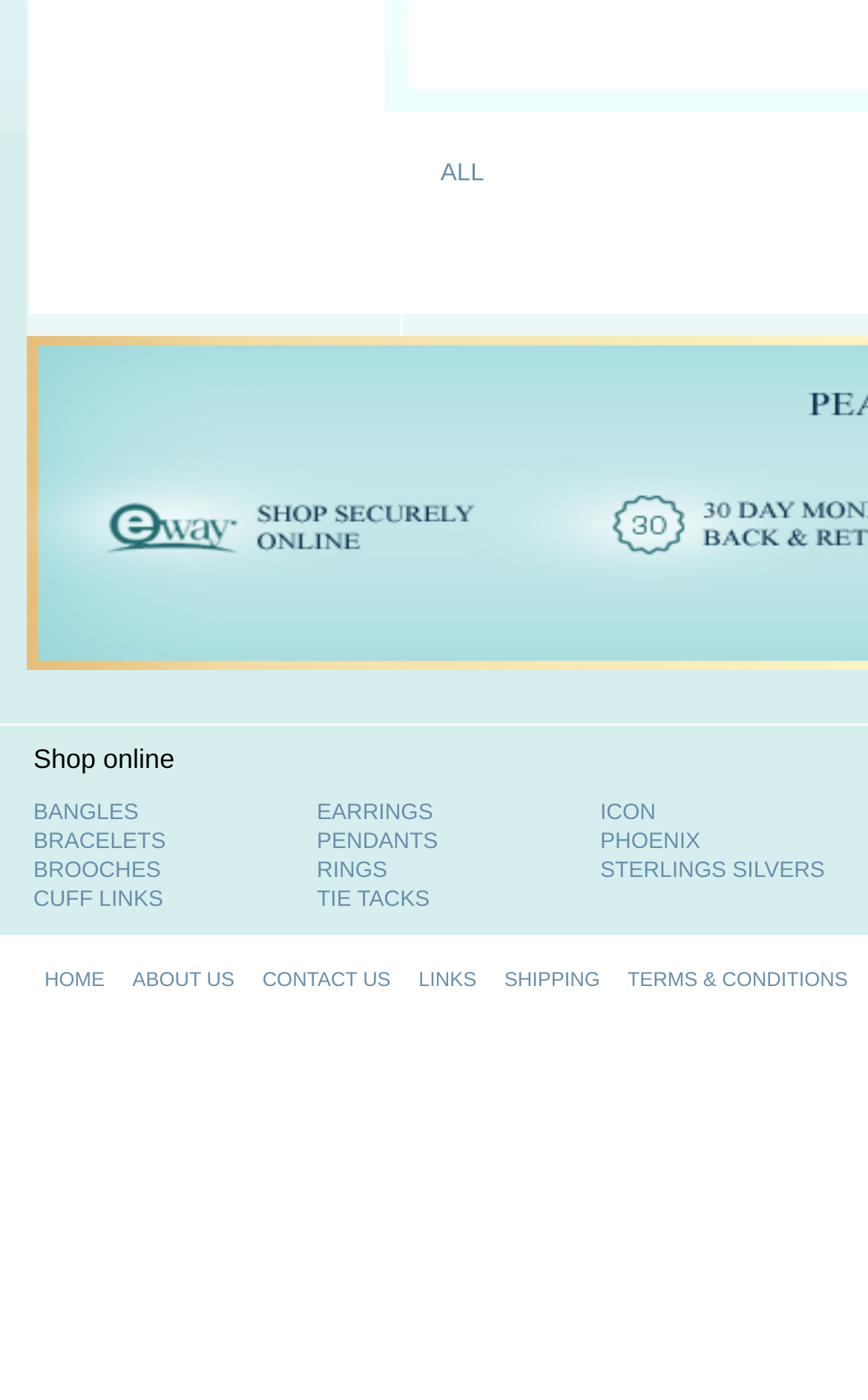Could you indicate the bounding box coordinates of the region to click in order to complete this instruction: "browse EARRINGS".

[0.365, 0.572, 0.499, 0.59]